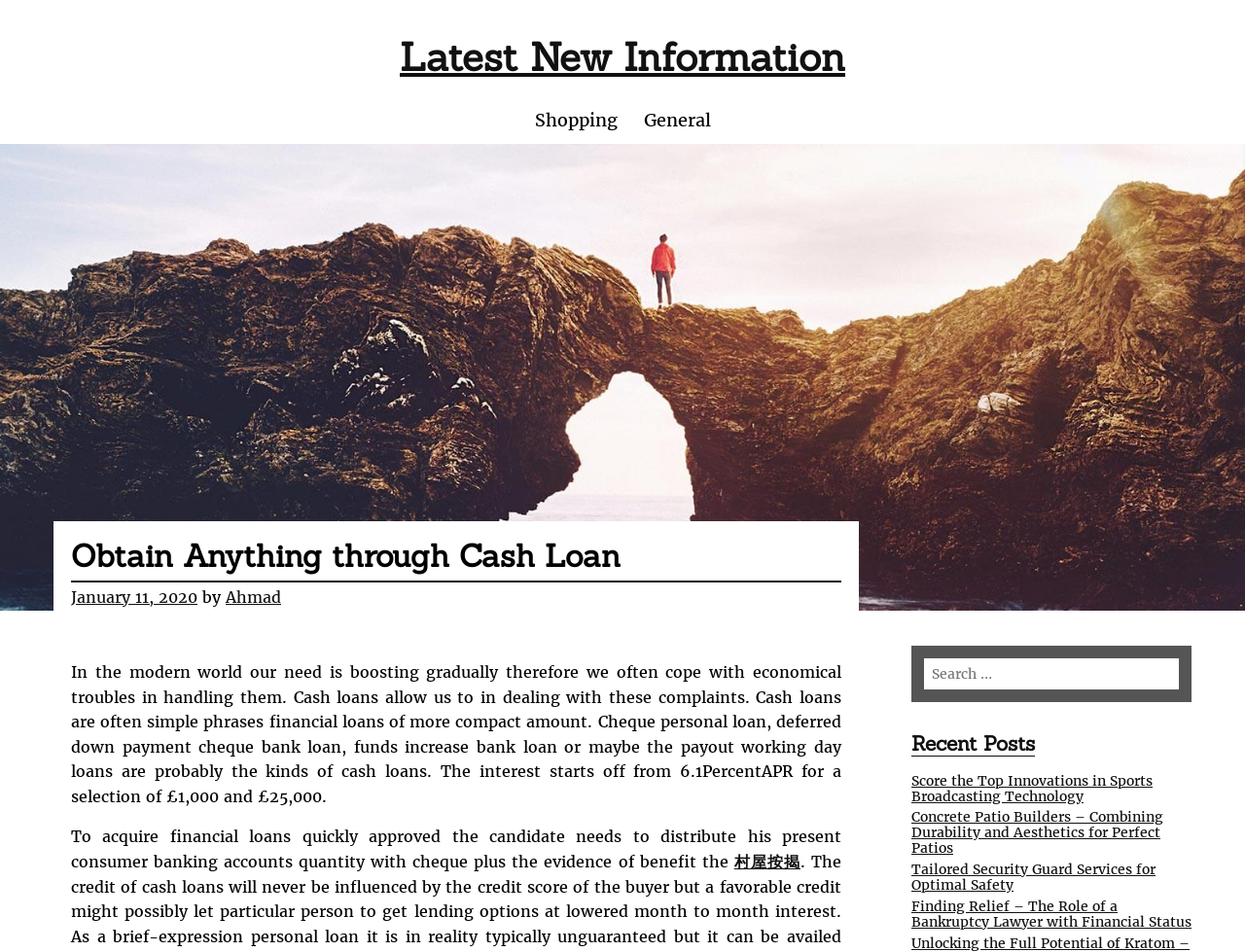Using the element description provided, determine the bounding box coordinates in the format (top-left x, top-left y, bottom-right x, bottom-right y). Ensure that all values are floating point numbers between 0 and 1. Element description: January 11, 2020January 20, 2020

[0.057, 0.616, 0.159, 0.637]